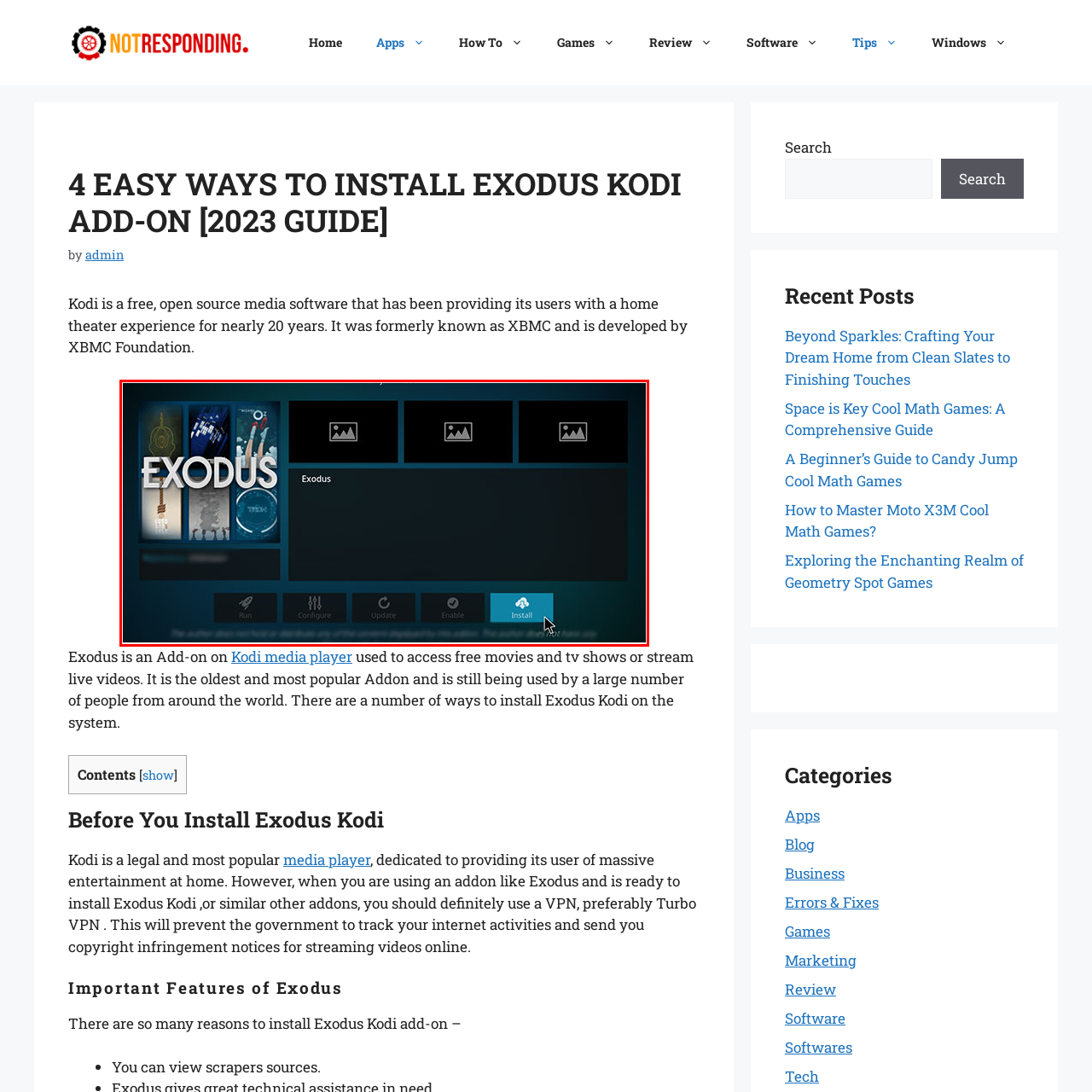What is the name of the add-on being installed?
Examine the content inside the red bounding box and give a comprehensive answer to the question.

The caption explicitly states that the installation interface is for the Exodus add-on within Kodi, a popular media player application.